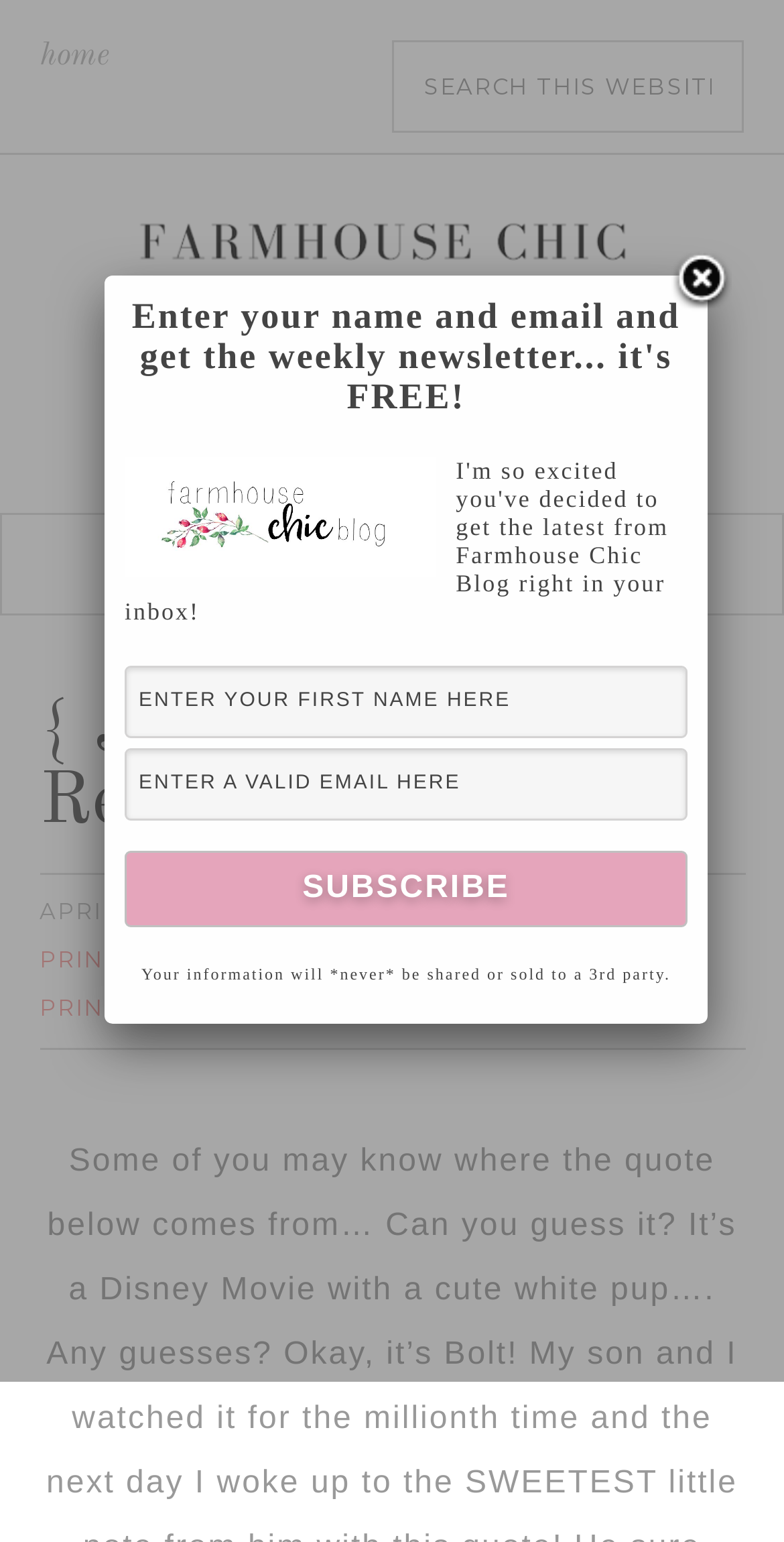Find the bounding box of the web element that fits this description: "no place like home".

[0.514, 0.613, 0.868, 0.631]